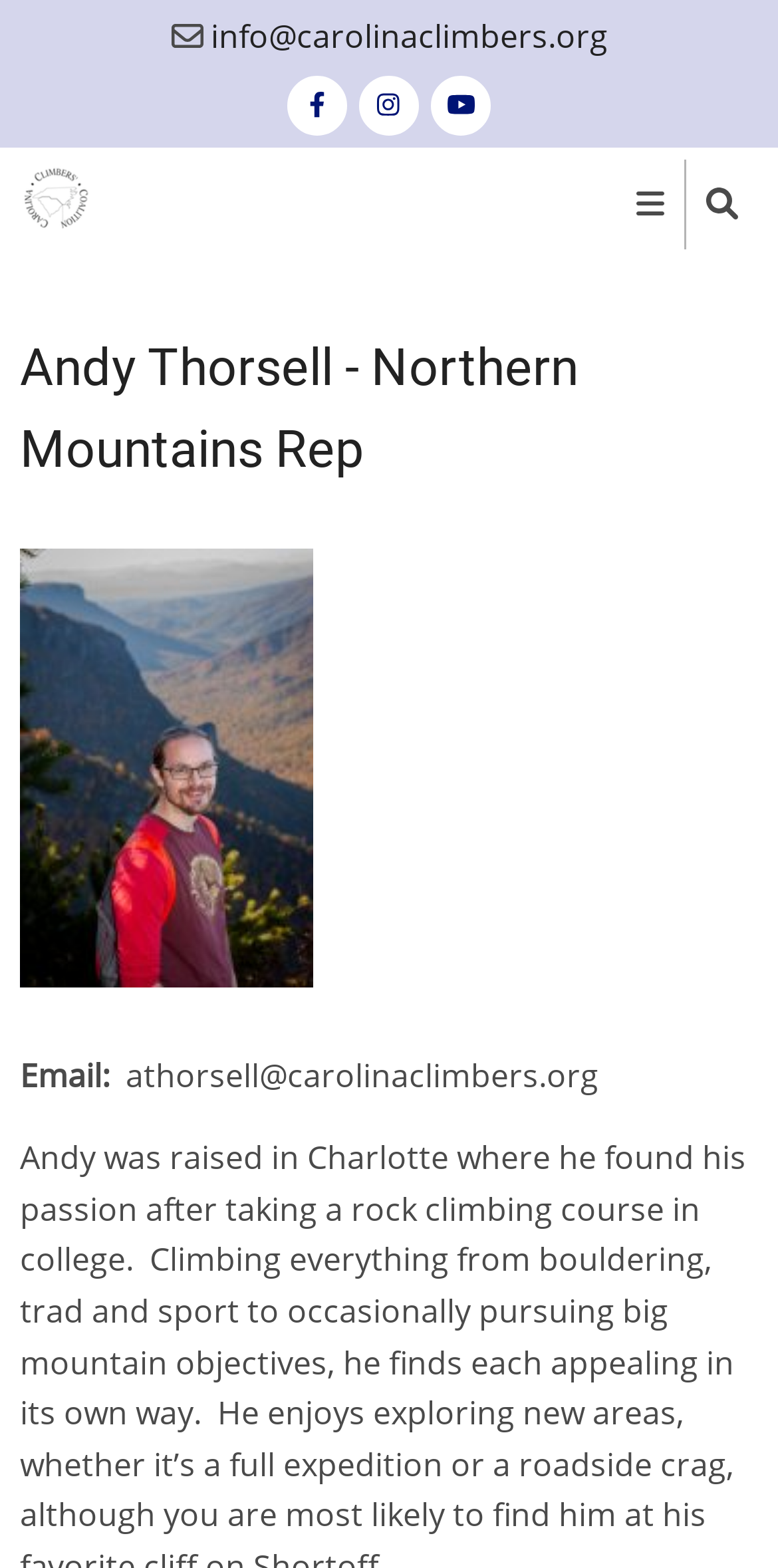Can you extract the headline from the webpage for me?

Andy Thorsell - Northern Mountains Rep